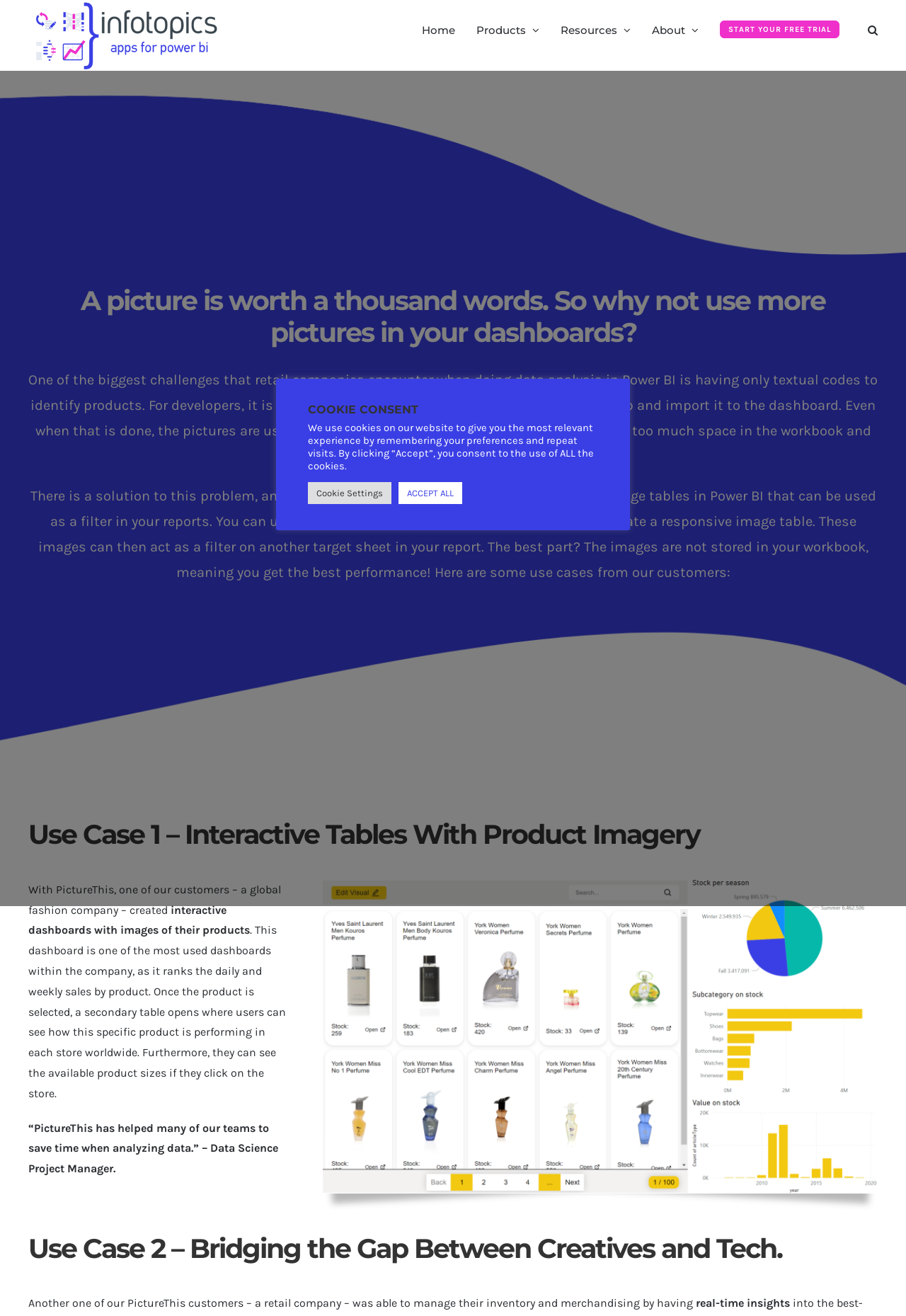Please identify the bounding box coordinates of the area I need to click to accomplish the following instruction: "Go to the Home page".

[0.466, 0.0, 0.502, 0.045]